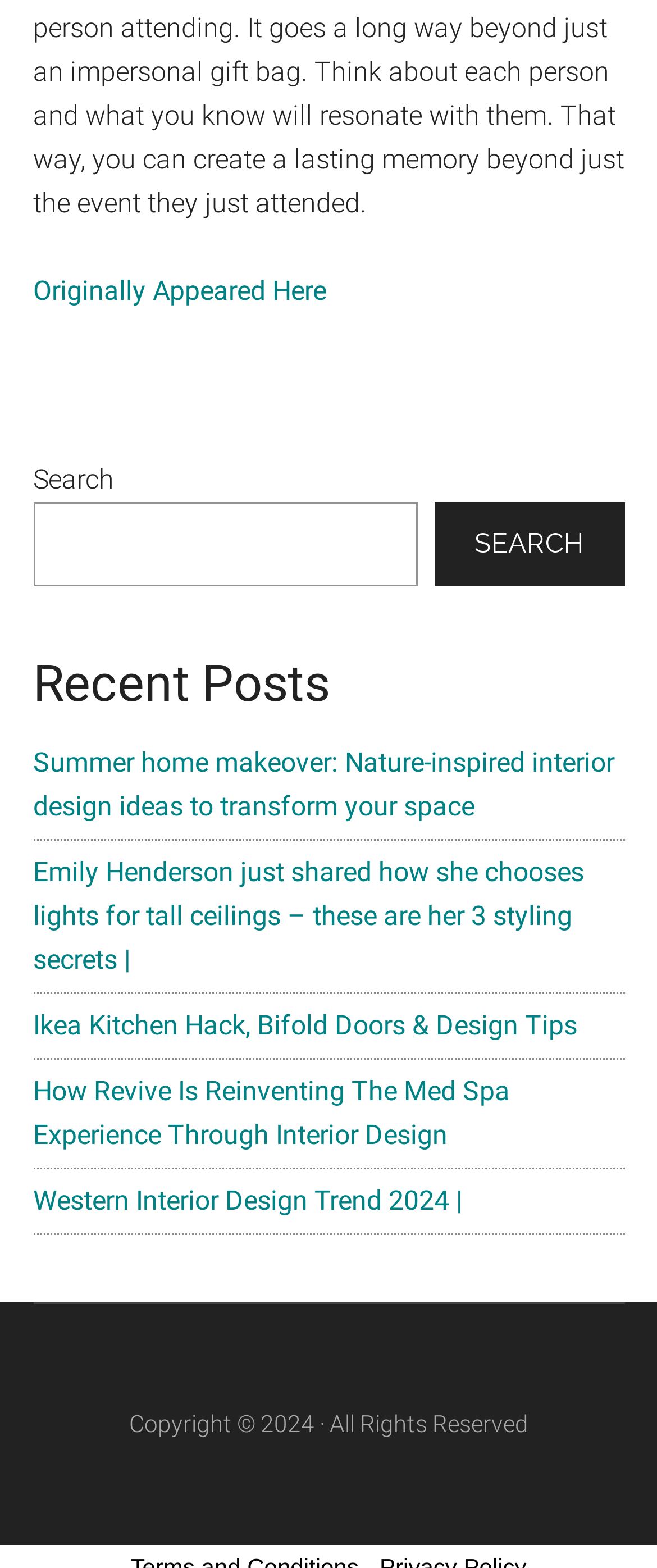Determine the bounding box coordinates of the element's region needed to click to follow the instruction: "Click on the link about Emily Henderson's lighting secrets". Provide these coordinates as four float numbers between 0 and 1, formatted as [left, top, right, bottom].

[0.05, 0.546, 0.888, 0.622]